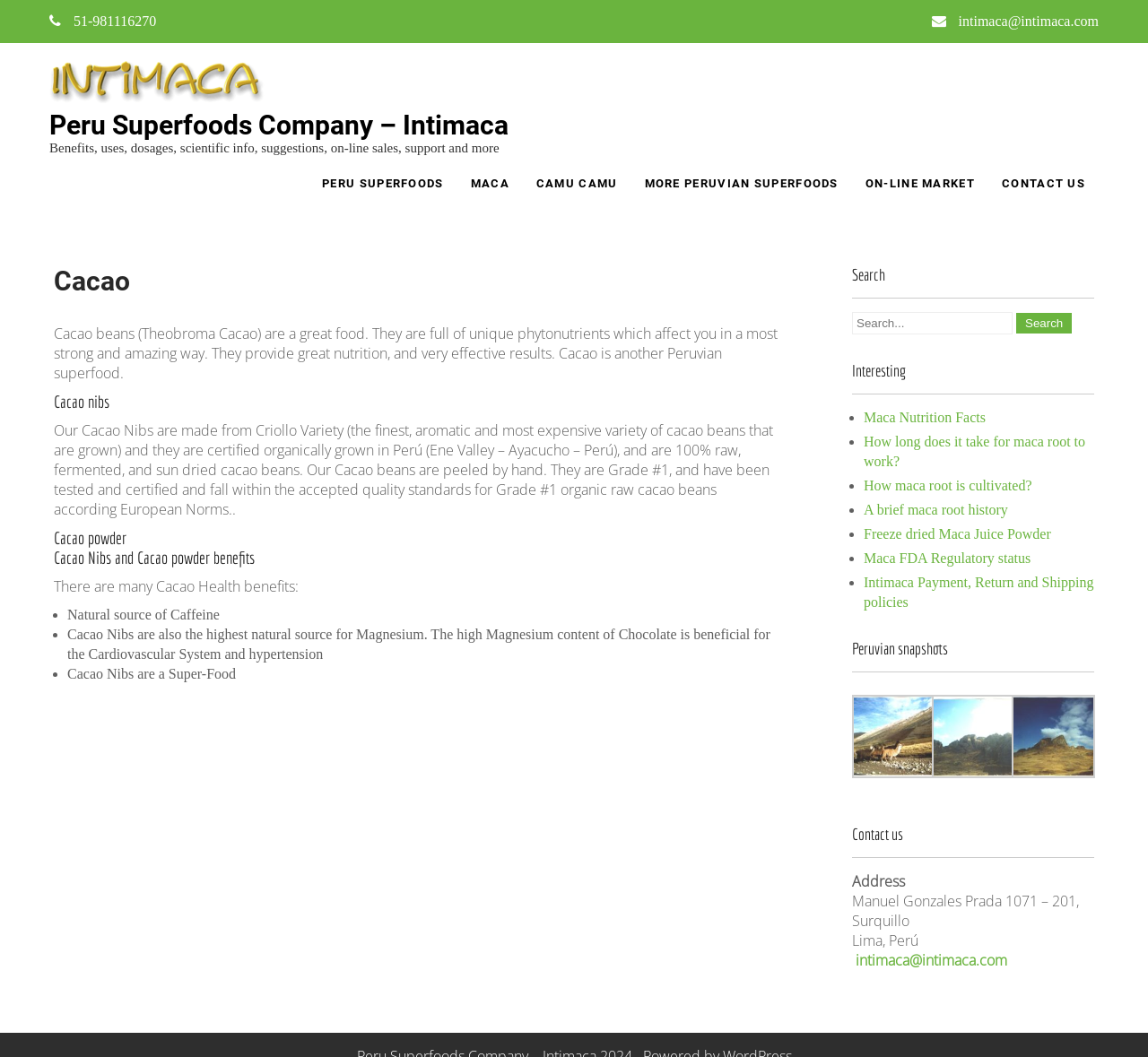Find and specify the bounding box coordinates that correspond to the clickable region for the instruction: "Contact us through email".

[0.742, 0.899, 0.877, 0.918]